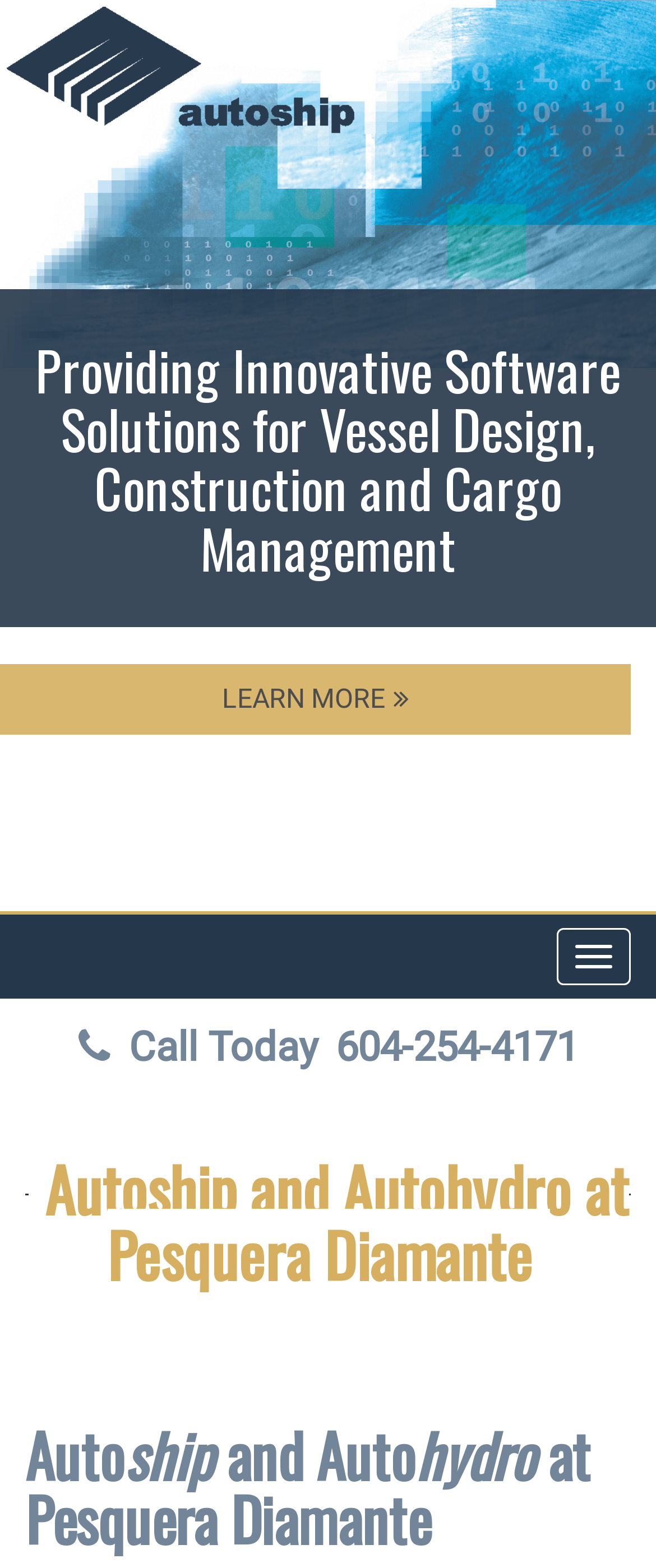What is the purpose of the company?
Answer the question with as much detail as you can, using the image as a reference.

I found the purpose of the company by reading the heading that says 'Providing Innovative Software Solutions for Vessel Design, Construction and Cargo Management', which indicates that the company provides software solutions for vessel design, construction, and cargo management.